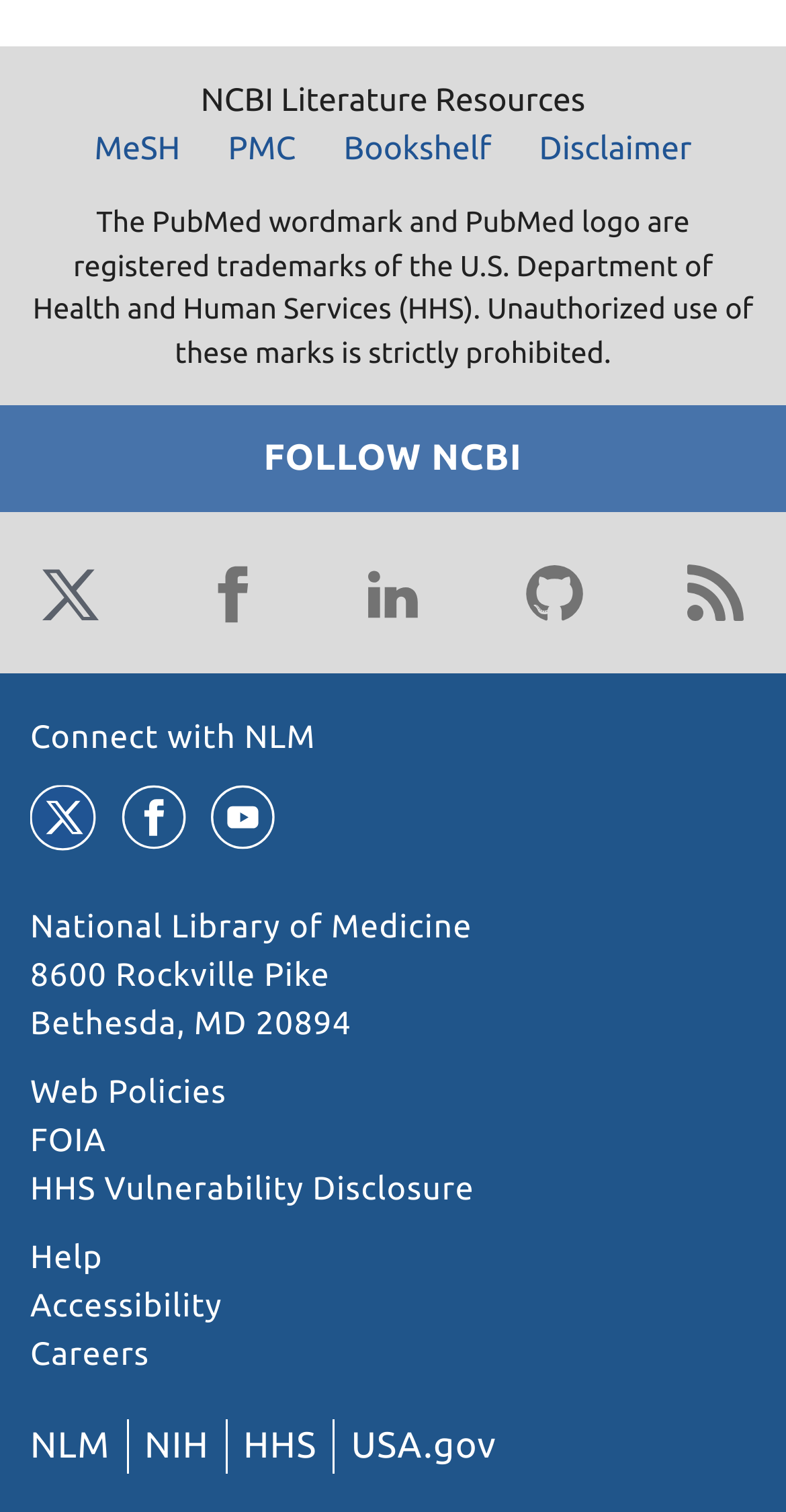Specify the bounding box coordinates of the element's region that should be clicked to achieve the following instruction: "View National Library of Medicine". The bounding box coordinates consist of four float numbers between 0 and 1, in the format [left, top, right, bottom].

[0.038, 0.602, 0.601, 0.626]